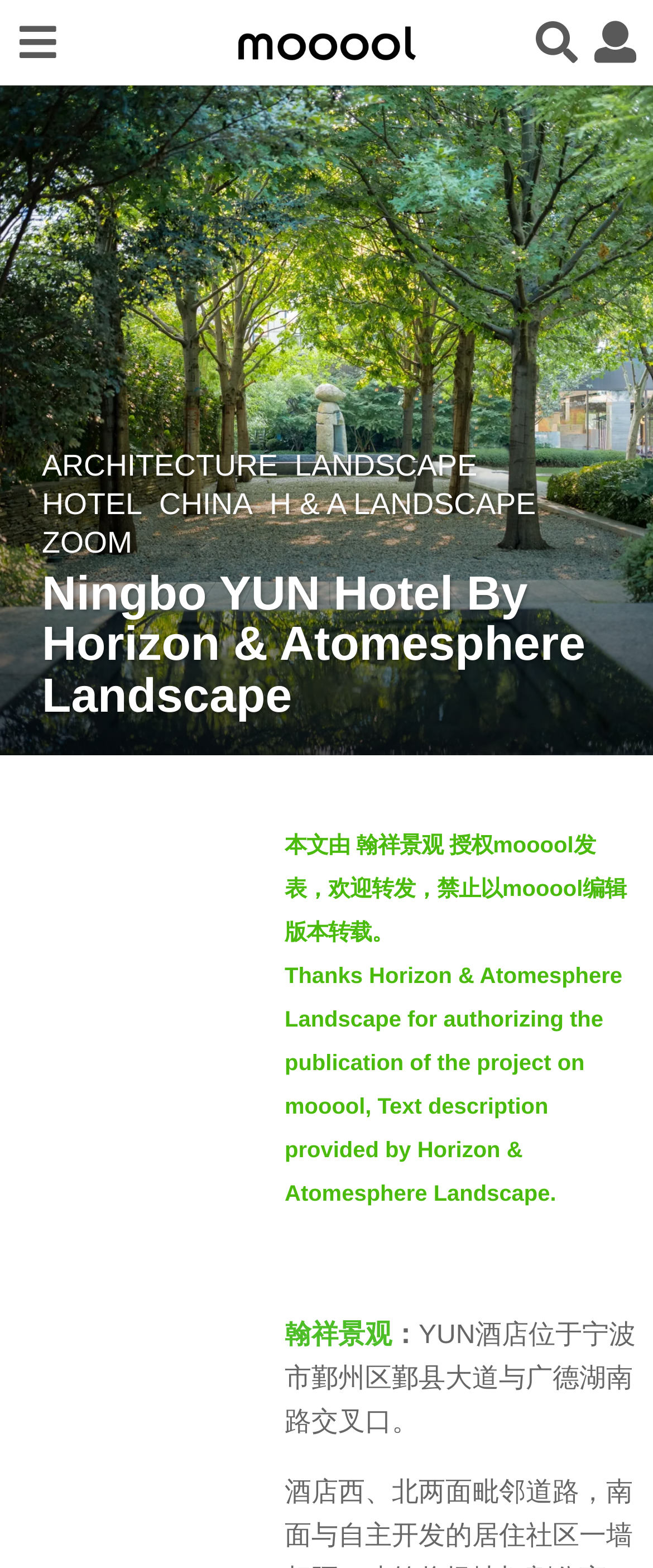Locate the bounding box coordinates of the item that should be clicked to fulfill the instruction: "View the image".

[0.359, 0.012, 0.641, 0.043]